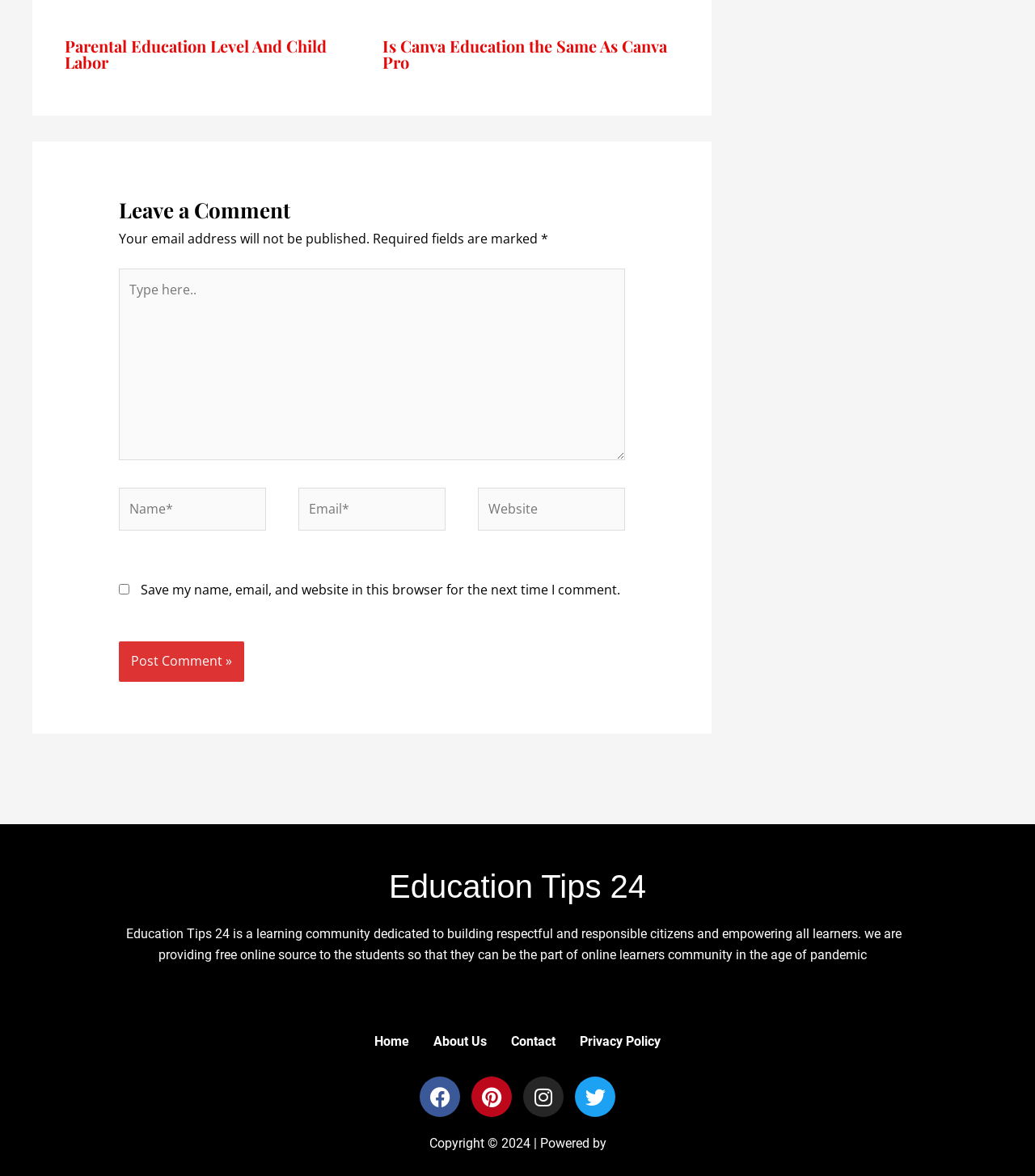Given the element description About Us, specify the bounding box coordinates of the corresponding UI element in the format (top-left x, top-left y, bottom-right x, bottom-right y). All values must be between 0 and 1.

[0.407, 0.87, 0.482, 0.902]